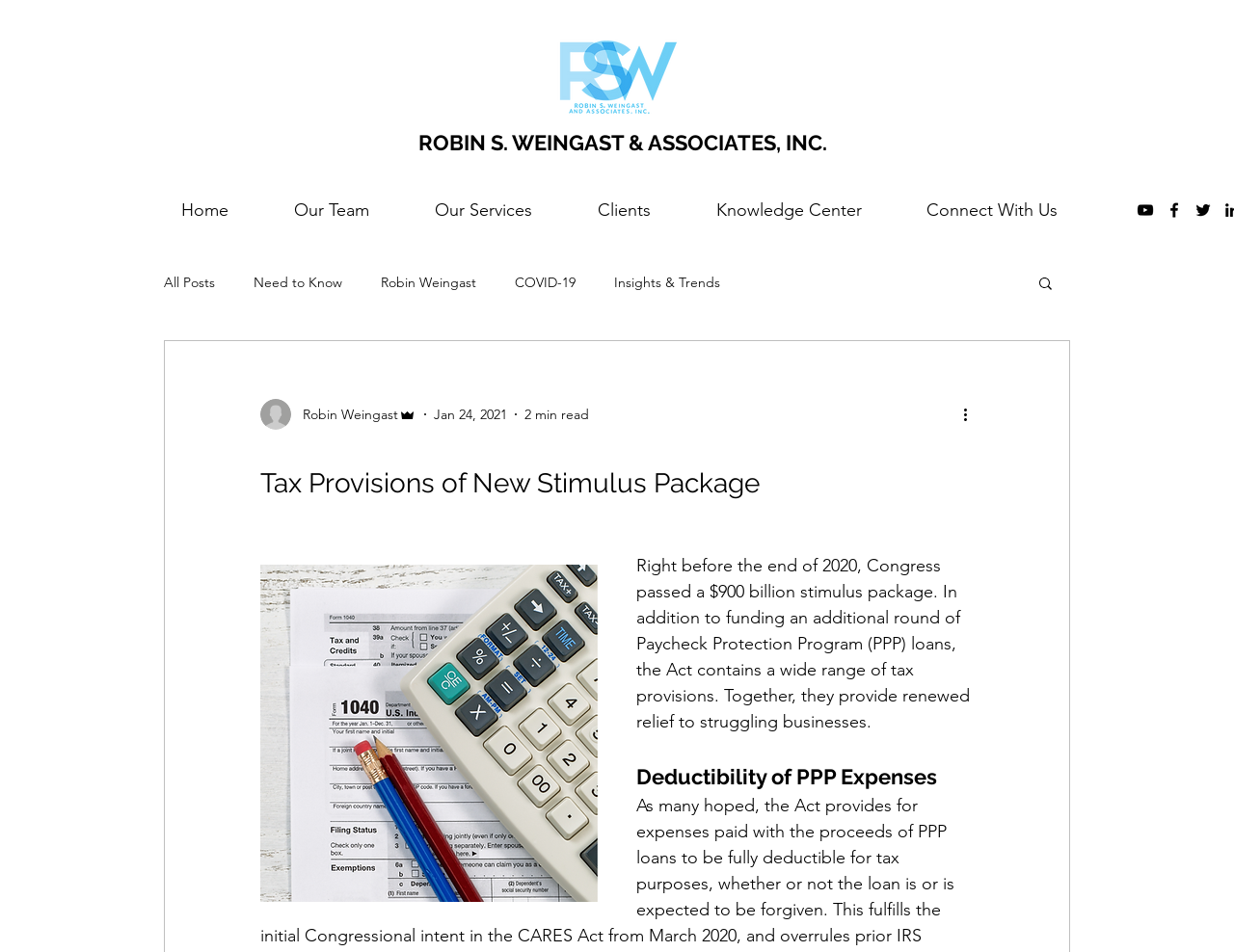Show the bounding box coordinates of the region that should be clicked to follow the instruction: "View more actions."

[0.778, 0.423, 0.797, 0.447]